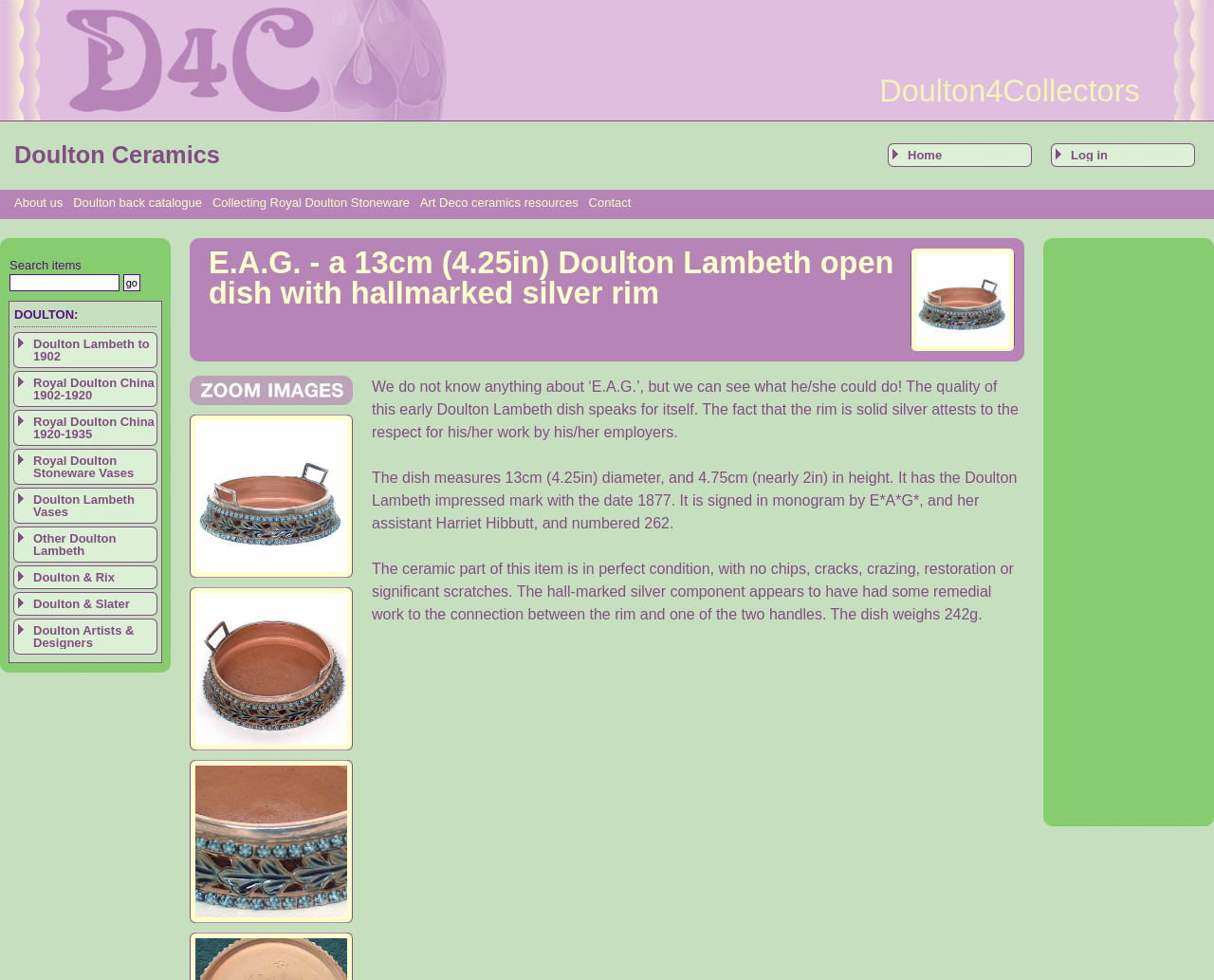Give a detailed overview of the webpage's appearance and contents.

This webpage is about a specific Doulton Lambeth open dish with a hallmarked silver rim. At the top, there is a company logo and a navigation menu with links to "Home", "Log in", and other pages. Below the navigation menu, there are several links to related pages, including "About us", "Doulton back catalogue", and "Contact".

The main content of the page is an image of the open dish, which is centered on the page. Above the image, there is a heading that describes the item. Below the image, there is a detailed description of the item's condition, including its weight and any restoration work that has been done.

To the left of the image, there are several small icons and links, including a "zoom" link that allows the user to enlarge the image. There are also several small tables with links and images, which appear to be related to the item's description or condition.

At the bottom of the page, there is a search bar with a "go" button, as well as a section with links to other related pages, including "Doulton Lambeth to 1902". There are also several small images and icons scattered throughout the page, which appear to be decorative or functional elements.